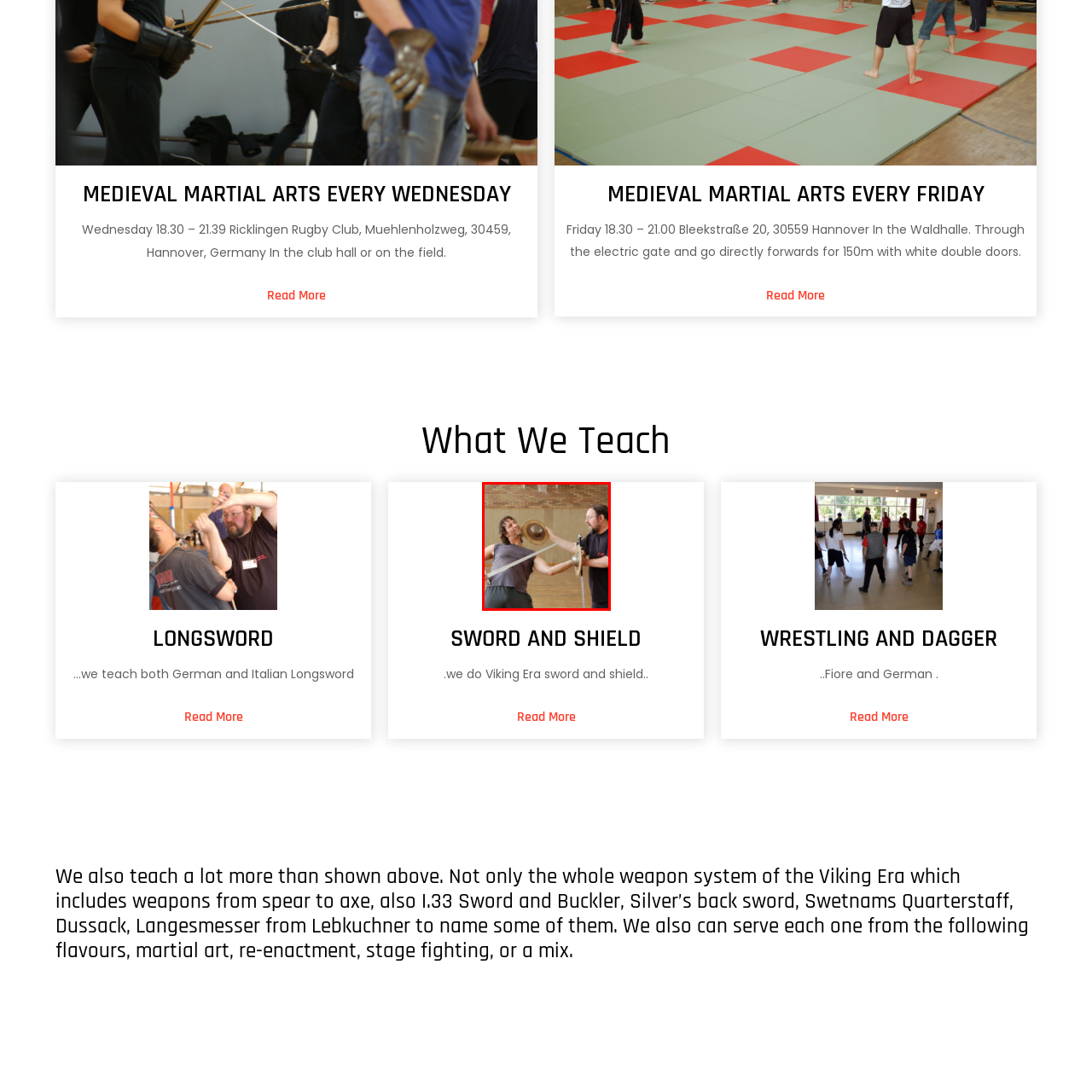How many fighting styles are mentioned in the caption?
Inspect the image indicated by the red outline and answer the question with a single word or short phrase.

two